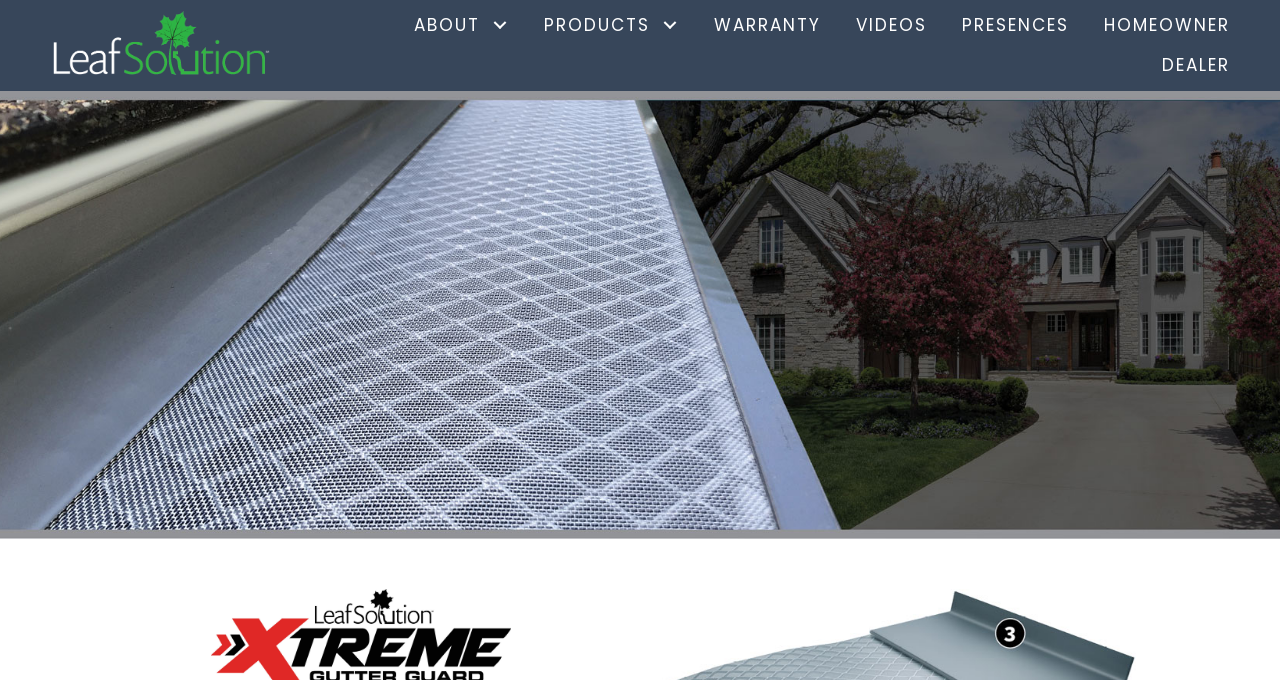Locate the bounding box coordinates of the UI element described by: "Videos". The bounding box coordinates should consist of four float numbers between 0 and 1, i.e., [left, top, right, bottom].

[0.657, 0.007, 0.736, 0.067]